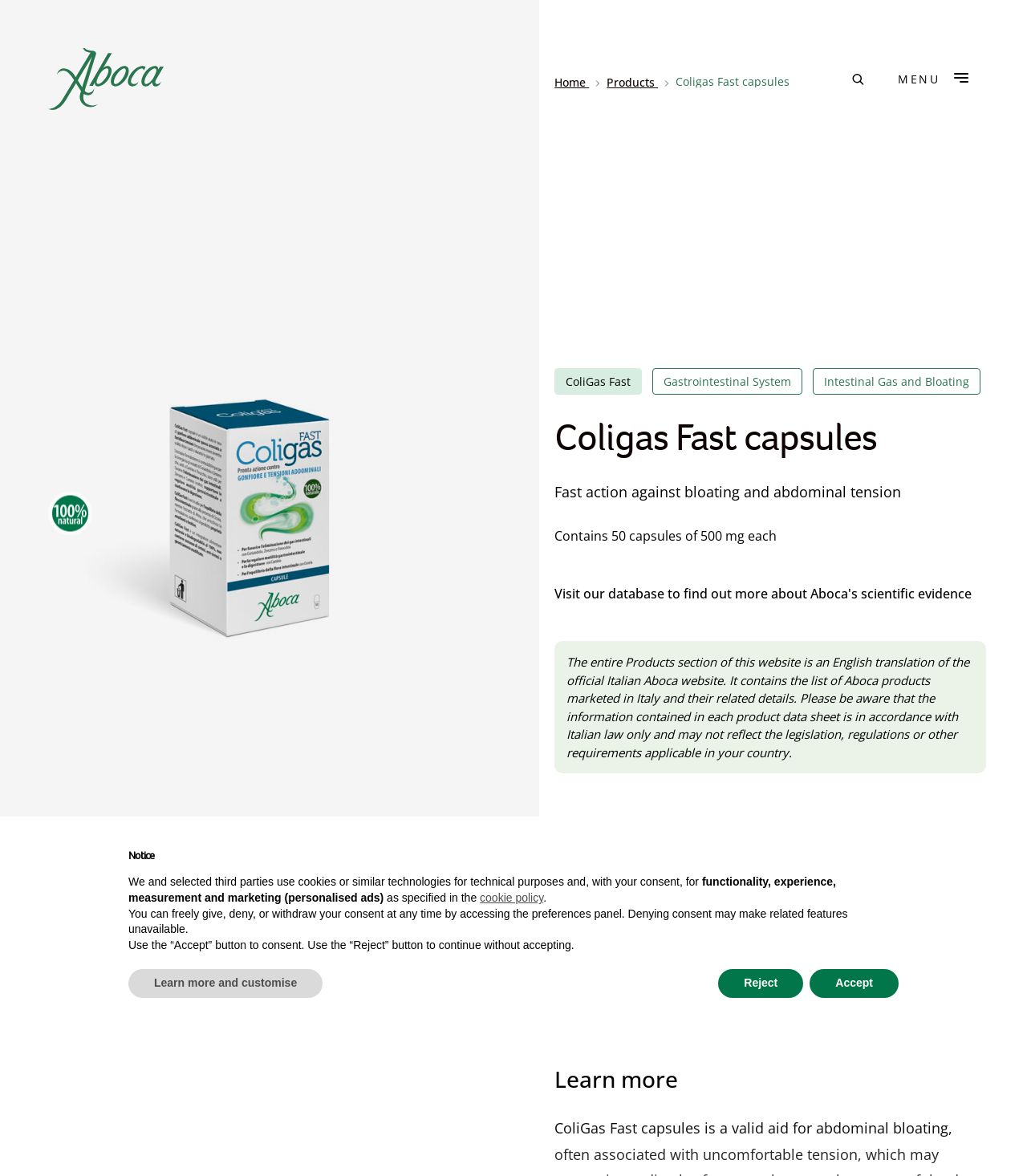Highlight the bounding box coordinates of the element that should be clicked to carry out the following instruction: "View instructions for use". The coordinates must be given as four float numbers ranging from 0 to 1, i.e., [left, top, right, bottom].

[0.316, 0.817, 0.464, 0.849]